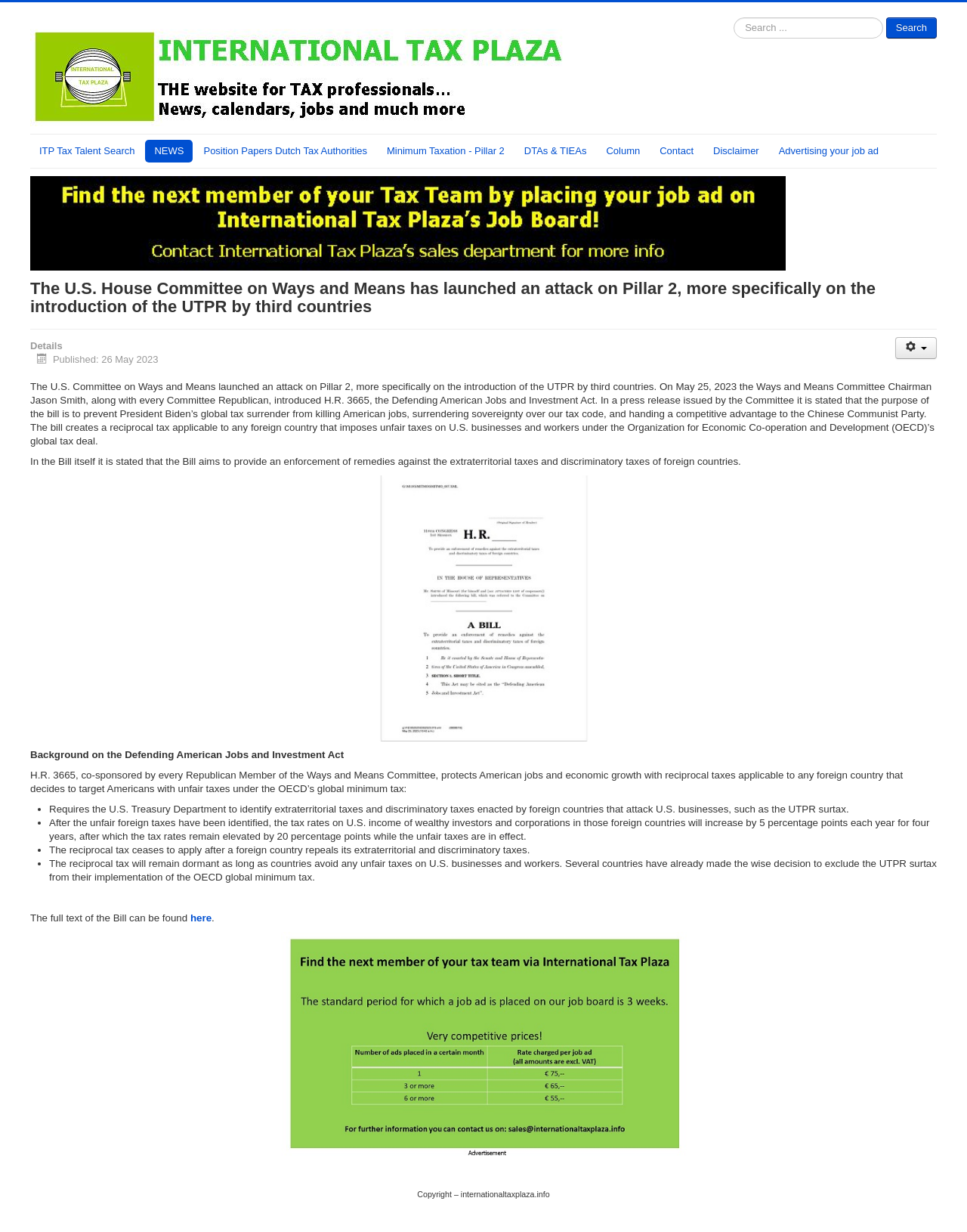What happens to the reciprocal tax when a foreign country repeals its extraterritorial and discriminatory taxes?
From the image, respond with a single word or phrase.

It ceases to apply